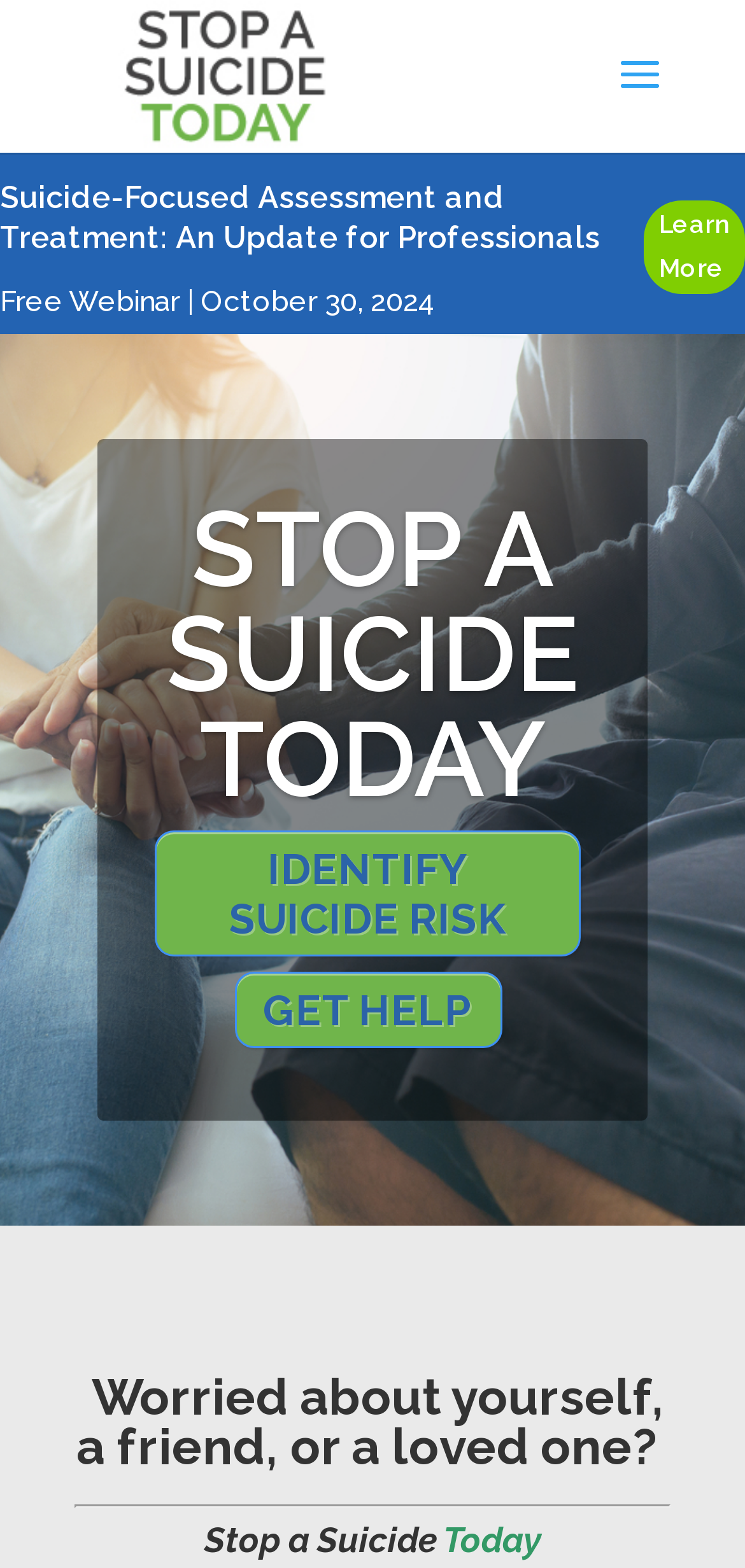Using the provided description IDENTIFY SUICIDE RISK, find the bounding box coordinates for the UI element. Provide the coordinates in (top-left x, top-left y, bottom-right x, bottom-right y) format, ensuring all values are between 0 and 1.

[0.207, 0.53, 0.78, 0.61]